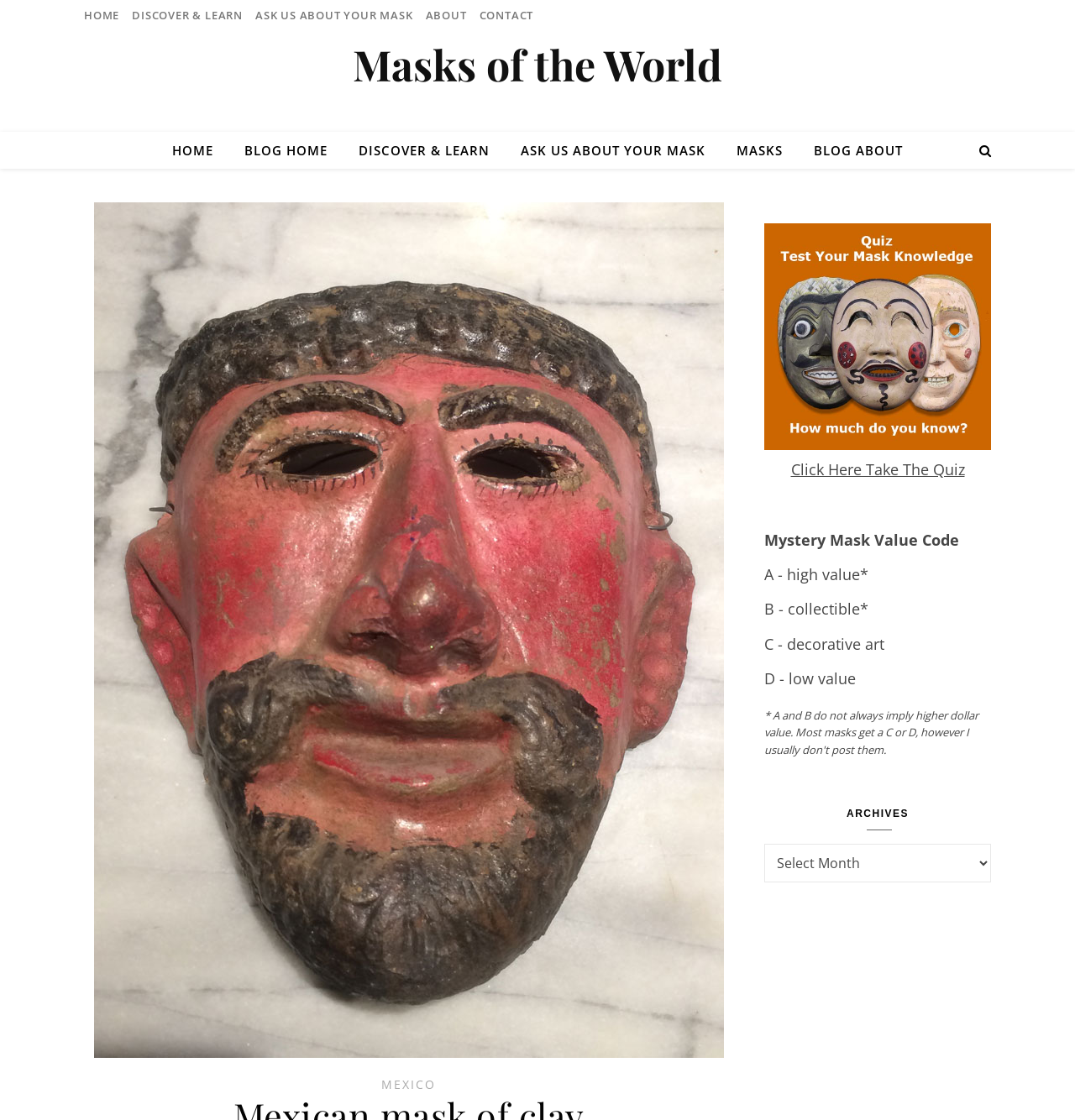Carefully examine the image and provide an in-depth answer to the question: What type of content is available in the 'DISCOVER & LEARN' section?

The 'DISCOVER & LEARN' section likely contains educational or informative content related to masks, such as their history, cultural significance, or craftsmanship, based on the context of the website.